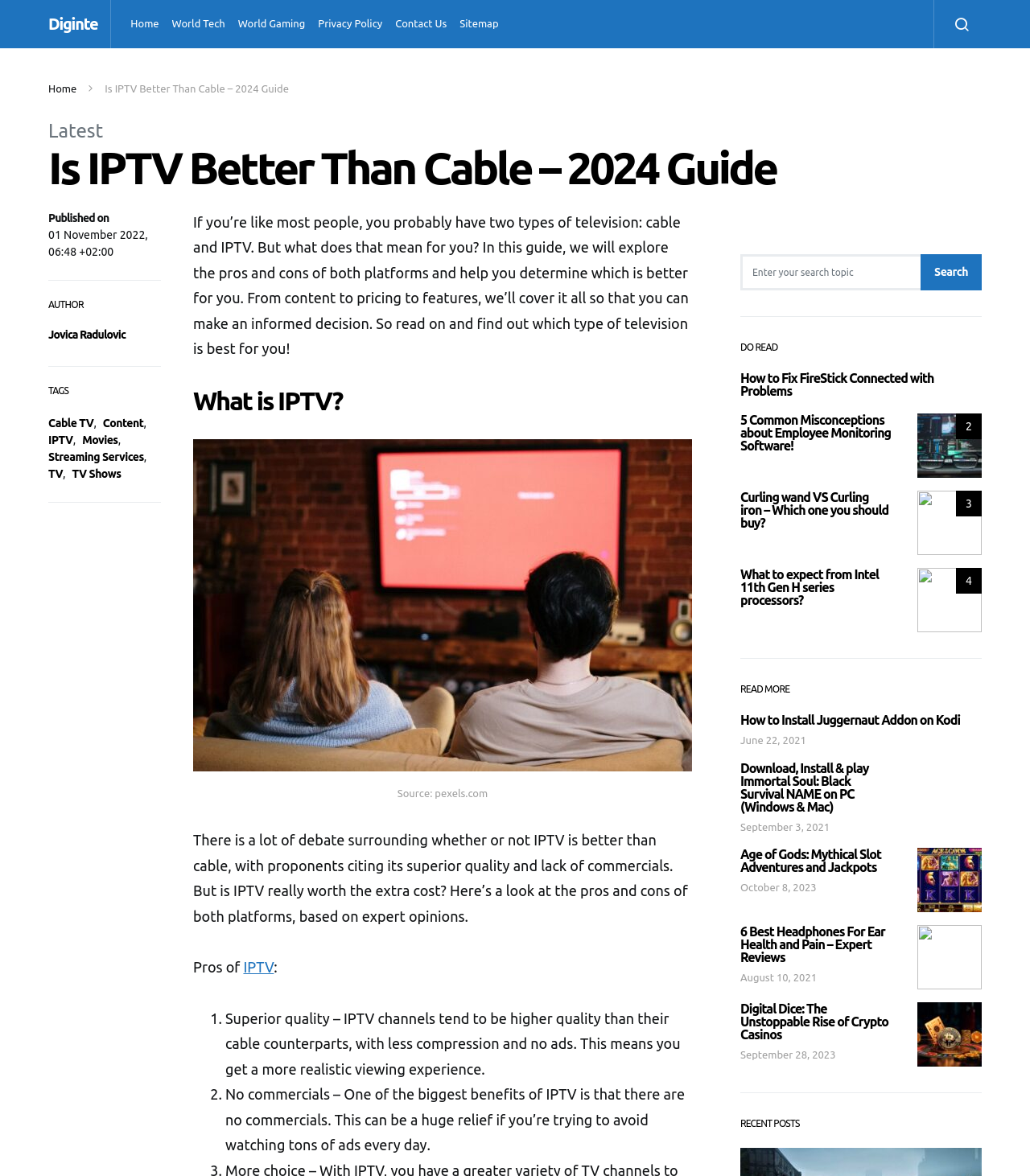Look at the image and give a detailed response to the following question: How many articles are listed in the 'DO READ' section?

I counted the number of article elements in the 'DO READ' section, which is a heading element, and found four article elements with links and headings.